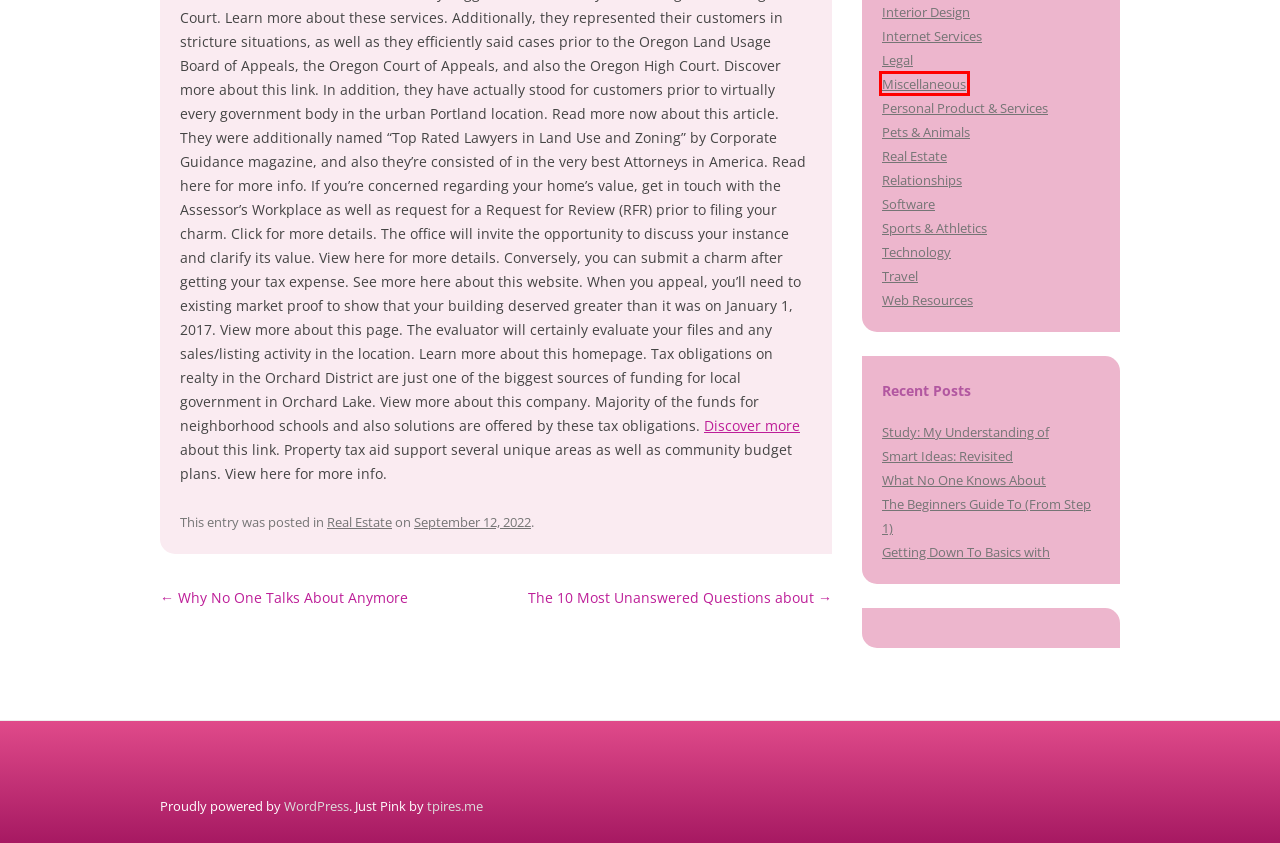Look at the screenshot of a webpage, where a red bounding box highlights an element. Select the best description that matches the new webpage after clicking the highlighted element. Here are the candidates:
A. Pets & Animals « Interior Design and Home Furnishings
B. Blog Tool, Publishing Platform, and CMS – WordPress.org
C. Software « Interior Design and Home Furnishings
D. The 10 Most Unanswered Questions about « Interior Design and Home Furnishings
E. Miscellaneous « Interior Design and Home Furnishings
F. What No One Knows About « Interior Design and Home Furnishings
G. Relationships « Interior Design and Home Furnishings
H. Legal « Interior Design and Home Furnishings

E